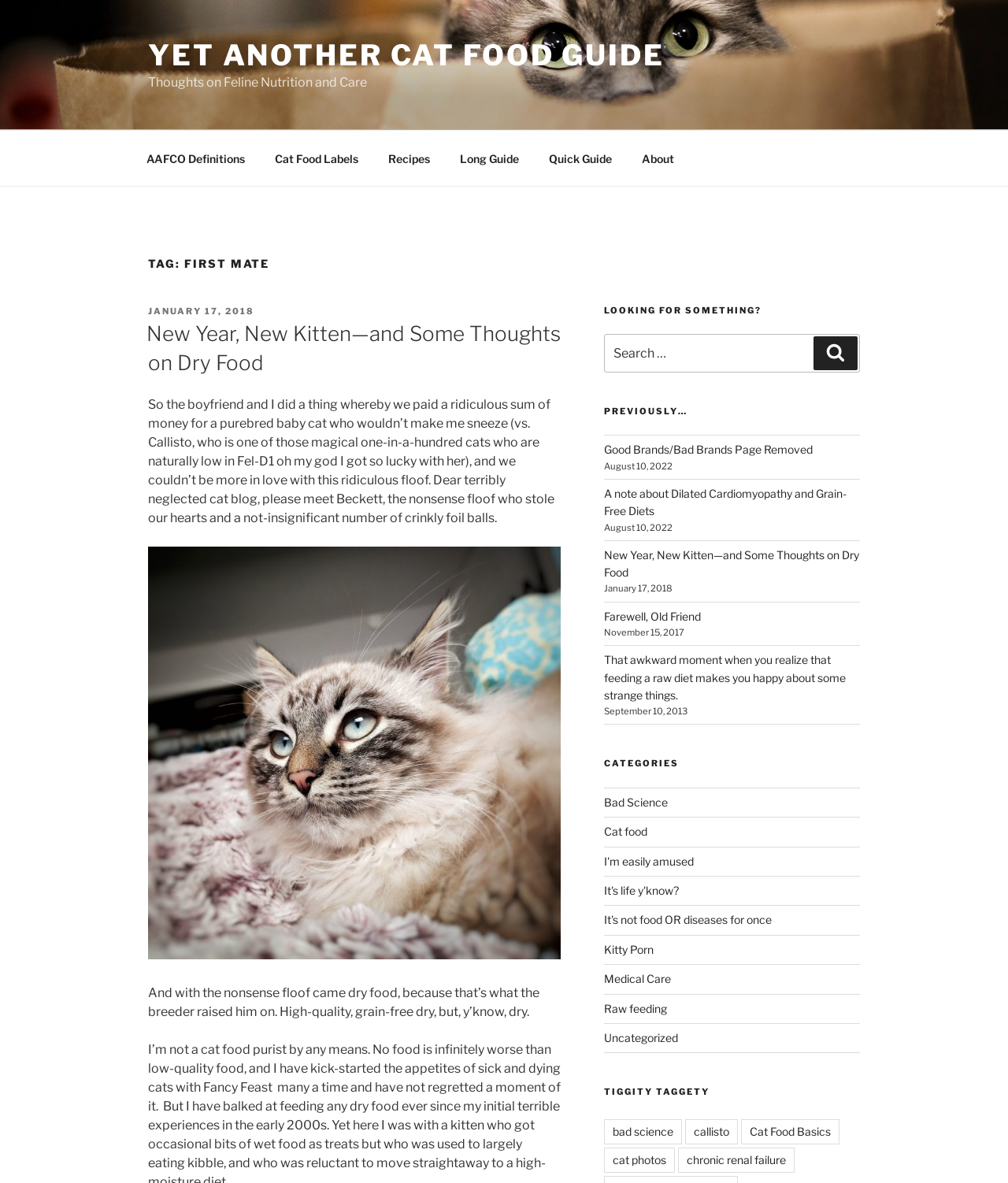Pinpoint the bounding box coordinates for the area that should be clicked to perform the following instruction: "Check the 'PREVIOUSLY…' section".

[0.599, 0.343, 0.853, 0.353]